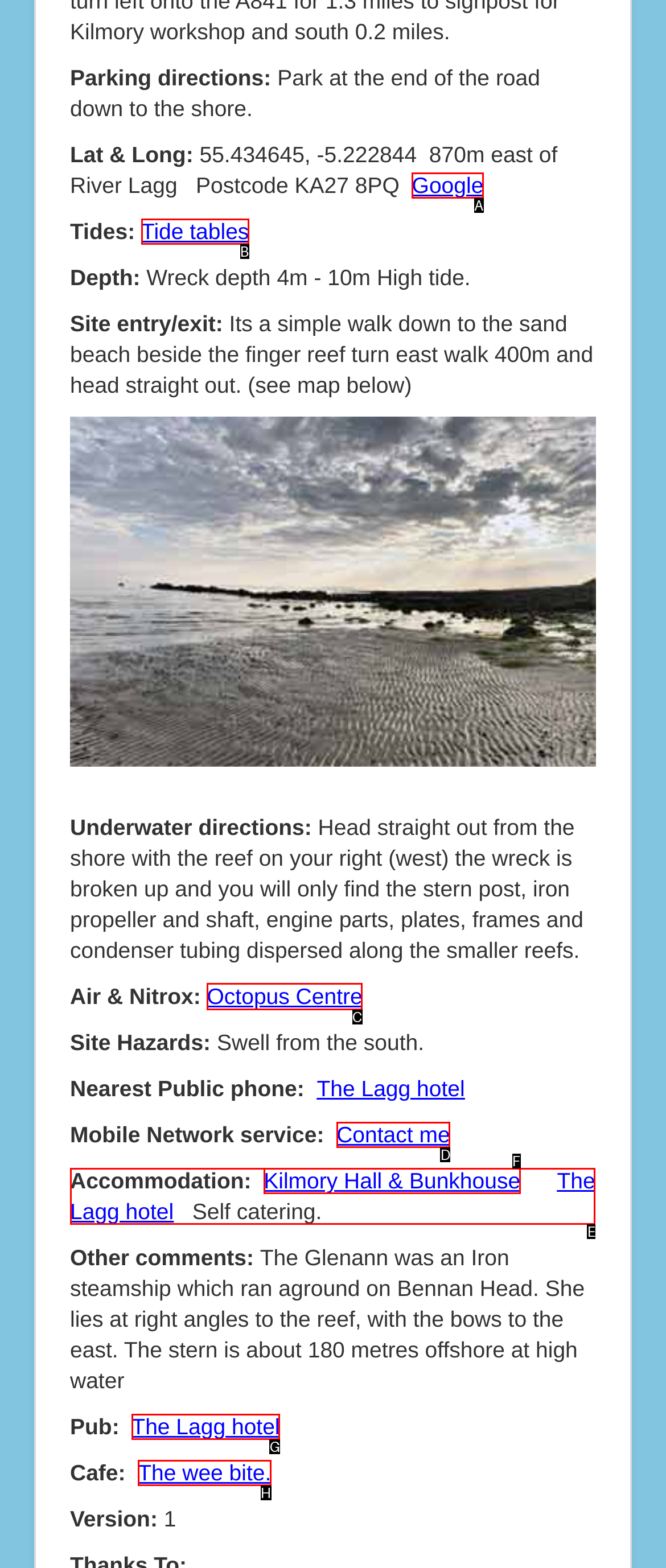Identify the HTML element you need to click to achieve the task: Visit Octopus Centre. Respond with the corresponding letter of the option.

C